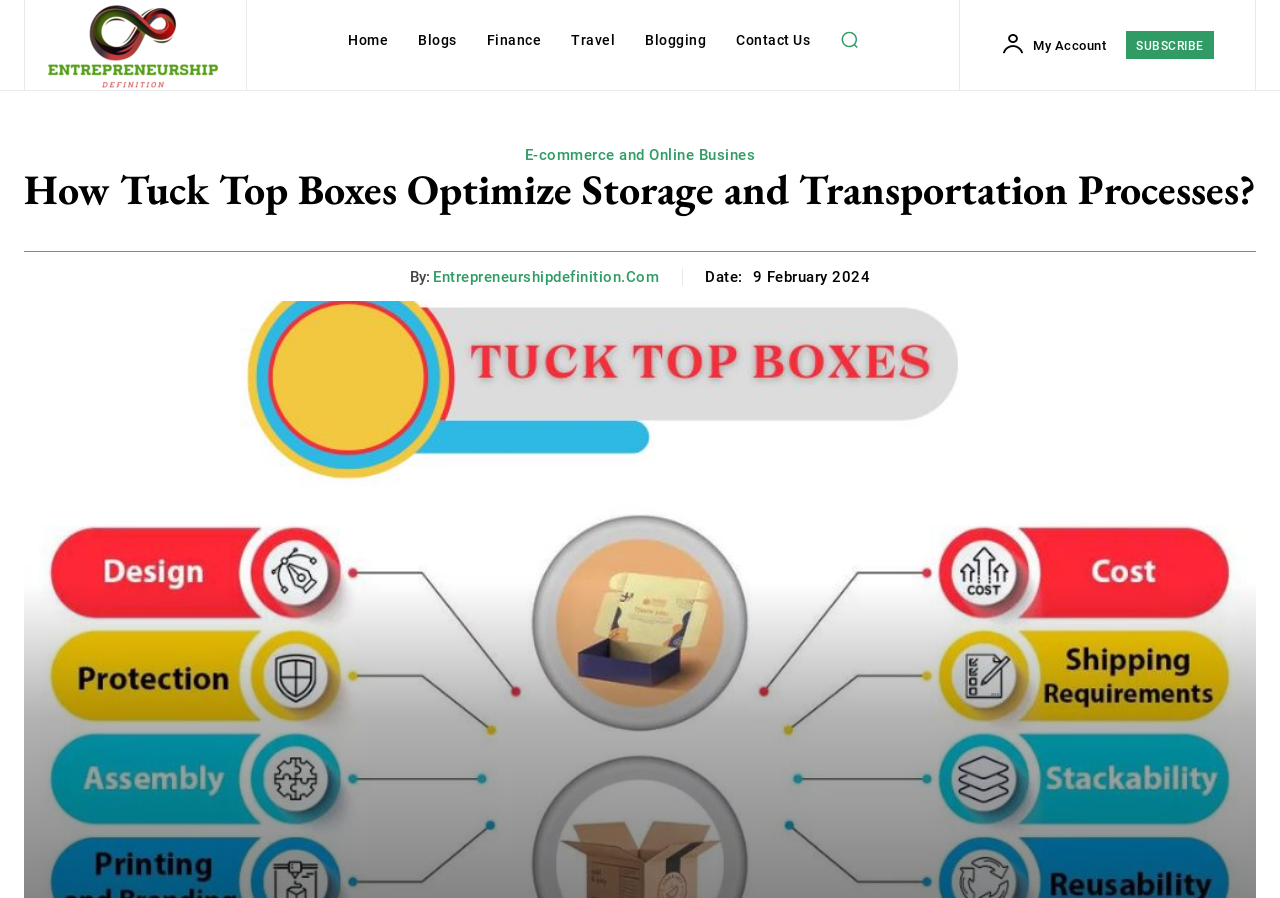Determine the bounding box coordinates of the clickable area required to perform the following instruction: "visit the entrepreneurship definition website". The coordinates should be represented as four float numbers between 0 and 1: [left, top, right, bottom].

[0.338, 0.298, 0.515, 0.318]